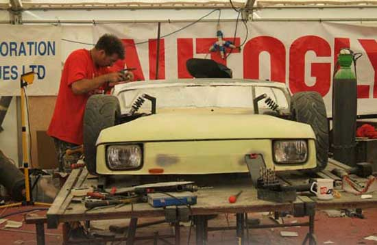Generate a comprehensive caption that describes the image.

In a bustling workshop environment, a focused mechanic is actively working on a yellow car that is partially assembled. The car, featuring a tubular chassis and oversized tires, is positioned prominently on a cluttered workbench. Surrounding the vehicle are various tools and equipment, including wrenches and a coffee mug, highlighting the mechanic's dedication to his craft. A large banner in the background reads "AUTOLGY," indicating the setting is likely tied to automotive restoration or customization. The mechanic, dressed in a red shirt, is intently adjusting components on the car, embodying the essence of hands-on automotive work in a lively garage atmosphere.